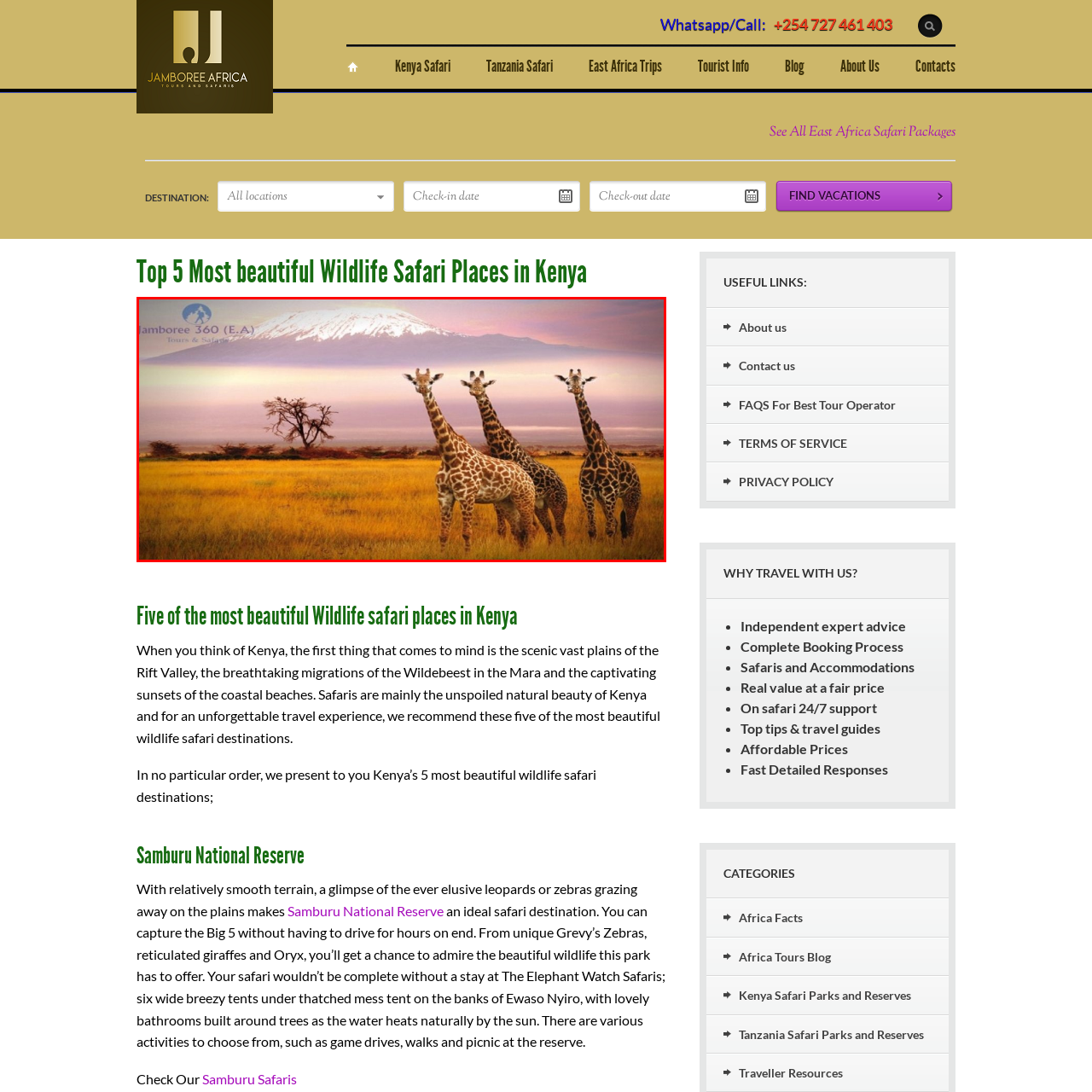Explain what is happening in the image inside the red outline in great detail.

The image showcases a stunning wildlife scene in Kenya, featuring three majestic giraffes gracefully standing in a golden savanna landscape. In the background, the iconic snow-capped peak of Mount Kilimanjaro rises majestically against a pastel-hued sky, creating a breathtaking backdrop. The silhouette of a solitary acacia tree adds depth to the scene, enhancing the beauty of this pristine natural environment. The logo of "Jamboree 360 (E.A.) Tours & Safaris" is subtly displayed at the top left corner, indicating a focus on safari adventures in this picturesque setting. This captivating image embodies the essence of the Kenyan wilderness, highlighting its extraordinary wildlife and iconic landscapes, inviting travelers to explore its beauty.